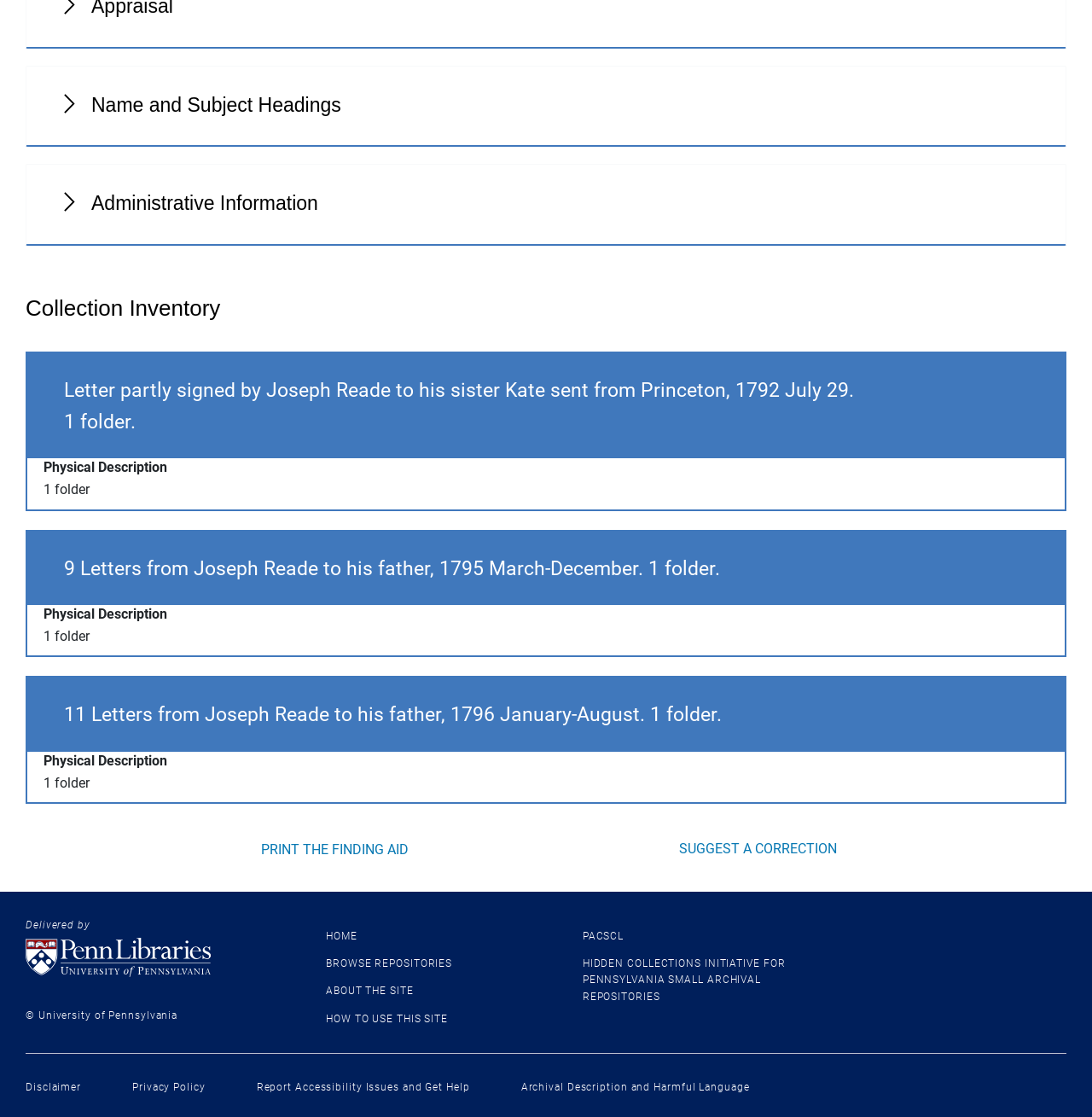How many letters are in the collection from 1796?
Give a detailed response to the question by analyzing the screenshot.

I found the answer by looking at the StaticText element with the OCR text '11 Letters from Joseph Reade to his father, 1796 January-August. 1 folder.' which is located at [0.059, 0.63, 0.661, 0.65]. This text explicitly states that there are 11 letters in the collection from 1796.